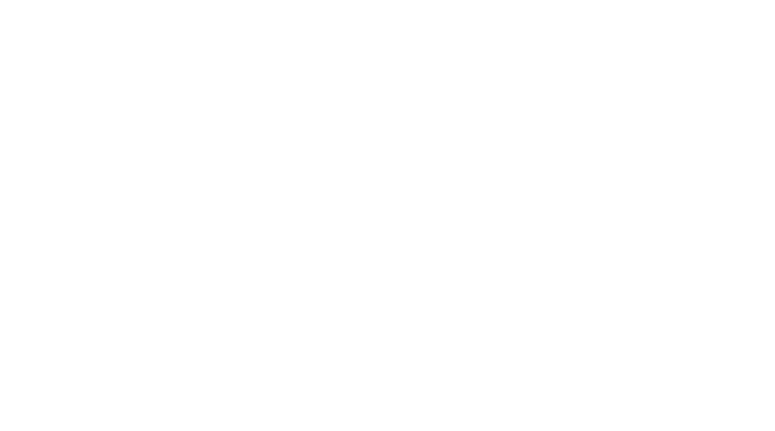Provide a comprehensive description of the image.

The image features an icon representing a camera, commonly associated with photography or capturing memories. It is displayed prominently and suggests a focus on visual documentation, likely related to travel or adventure activities. Given its context within a webpage focused on itineraries that include experiences such as temple visits and exploring canals, this symbol highlights the importance of preserving moments from these experiences. The placement indicates it's part of a larger section possibly dedicated to showcasing photos from the journey, inviting users to engage with the visual stories of their travels.